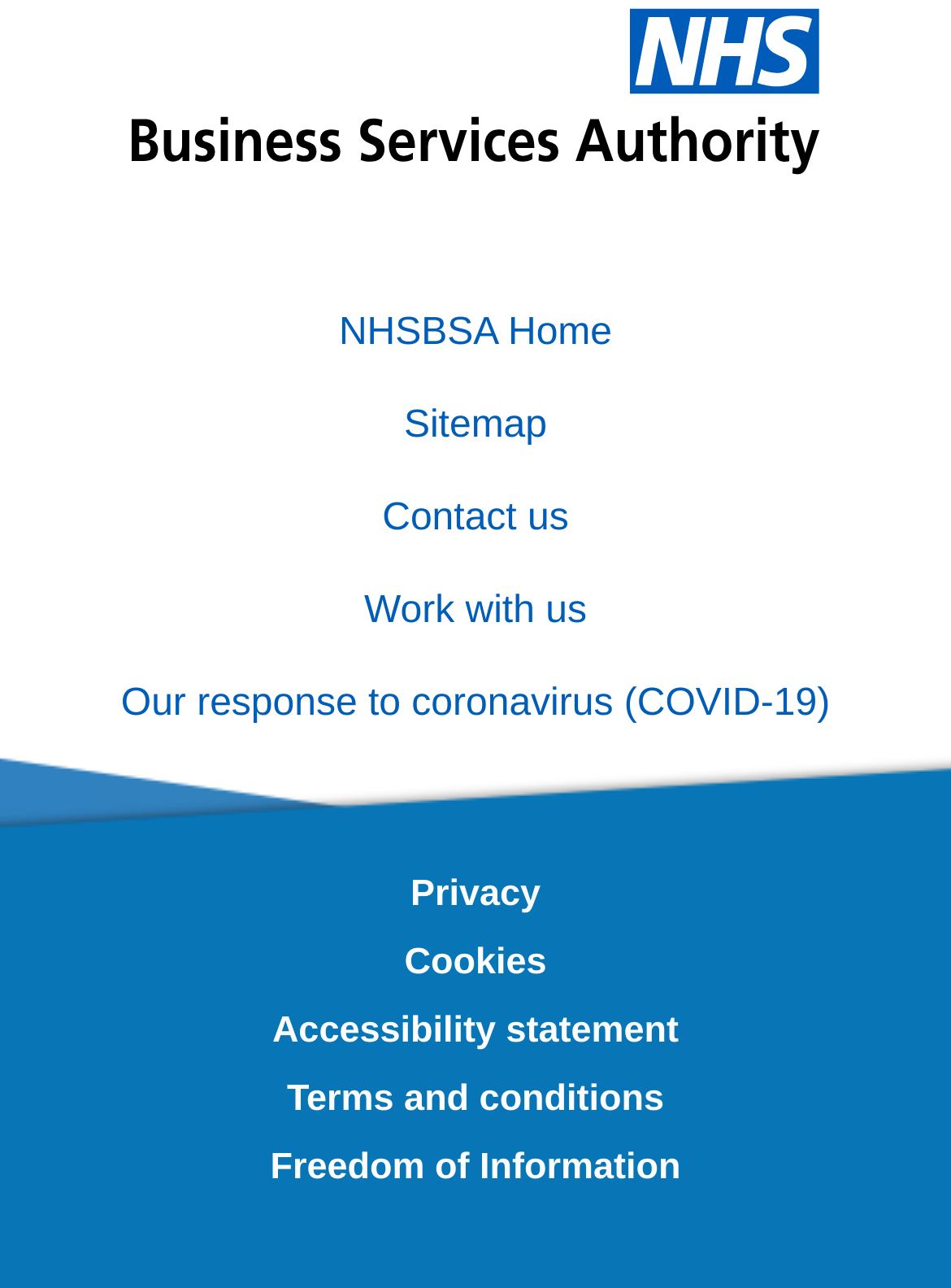Given the element description: "Our response to coronavirus (COVID-19)", predict the bounding box coordinates of the UI element it refers to, using four float numbers between 0 and 1, i.e., [left, top, right, bottom].

[0.127, 0.531, 0.873, 0.563]